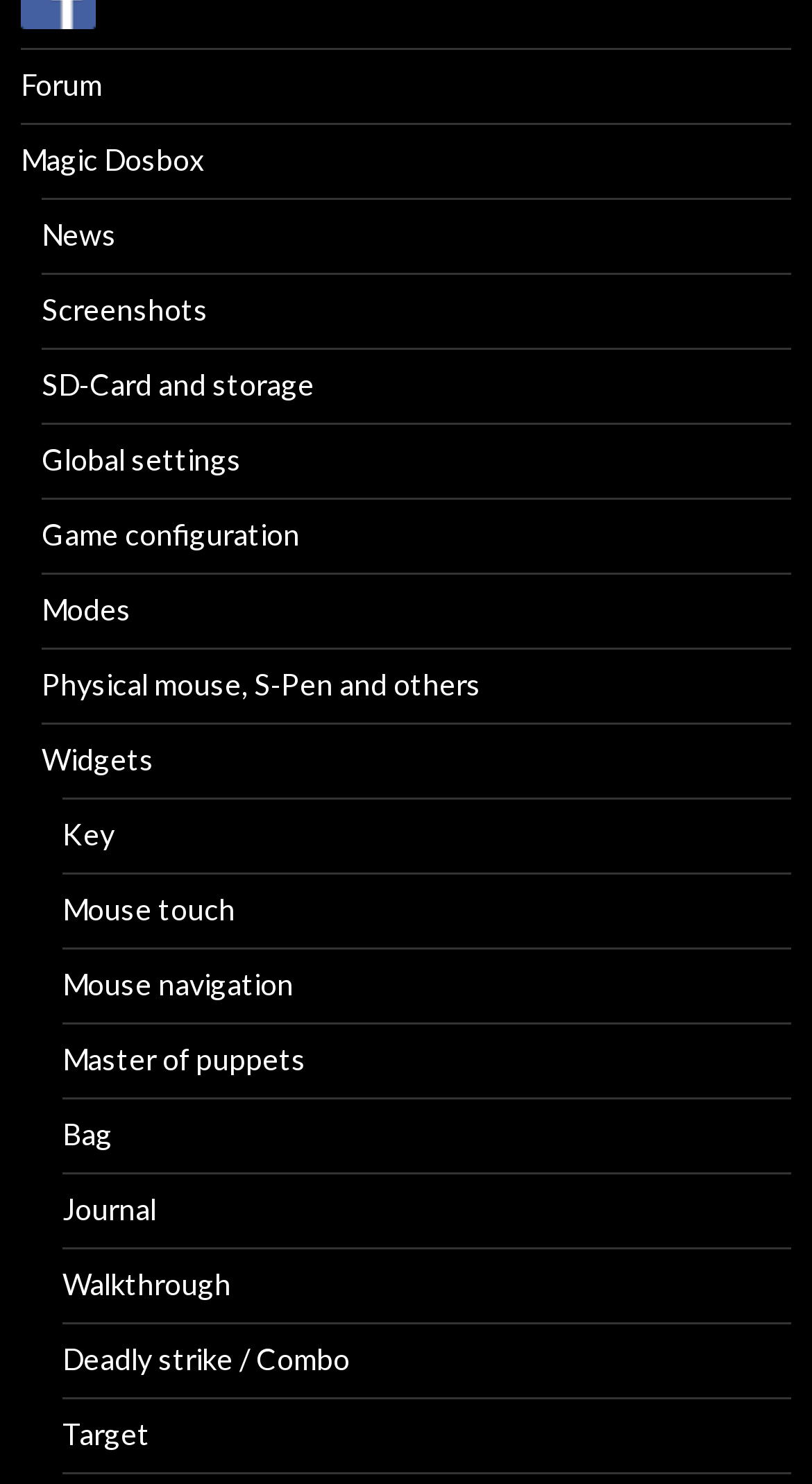Answer the following inquiry with a single word or phrase:
Are there any links related to storage?

Yes